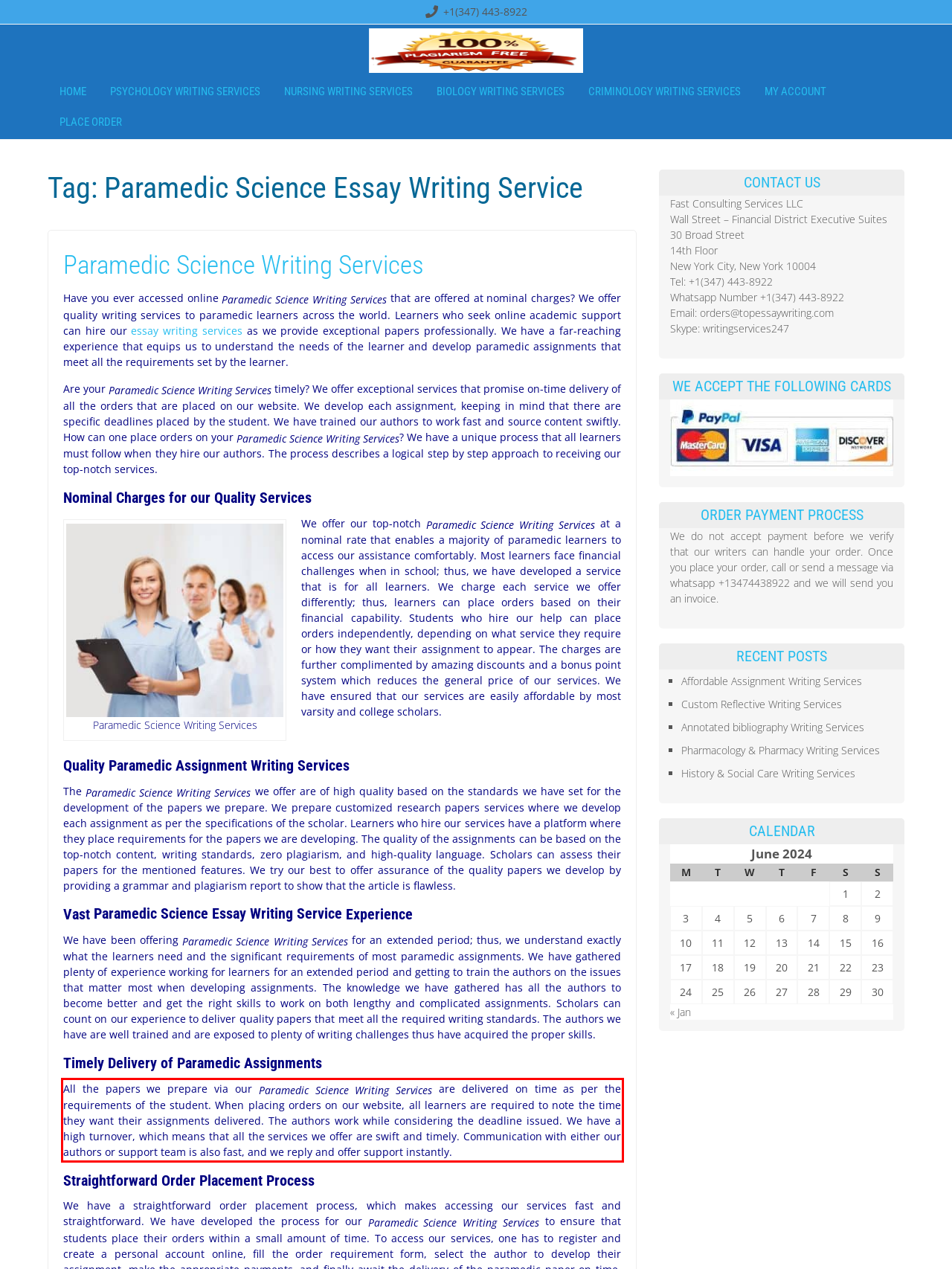Please look at the screenshot provided and find the red bounding box. Extract the text content contained within this bounding box.

All the papers we prepare via our Paramedic Science Writing Services are delivered on time as per the requirements of the student. When placing orders on our website, all learners are required to note the time they want their assignments delivered. The authors work while considering the deadline issued. We have a high turnover, which means that all the services we offer are swift and timely. Communication with either our authors or support team is also fast, and we reply and offer support instantly.